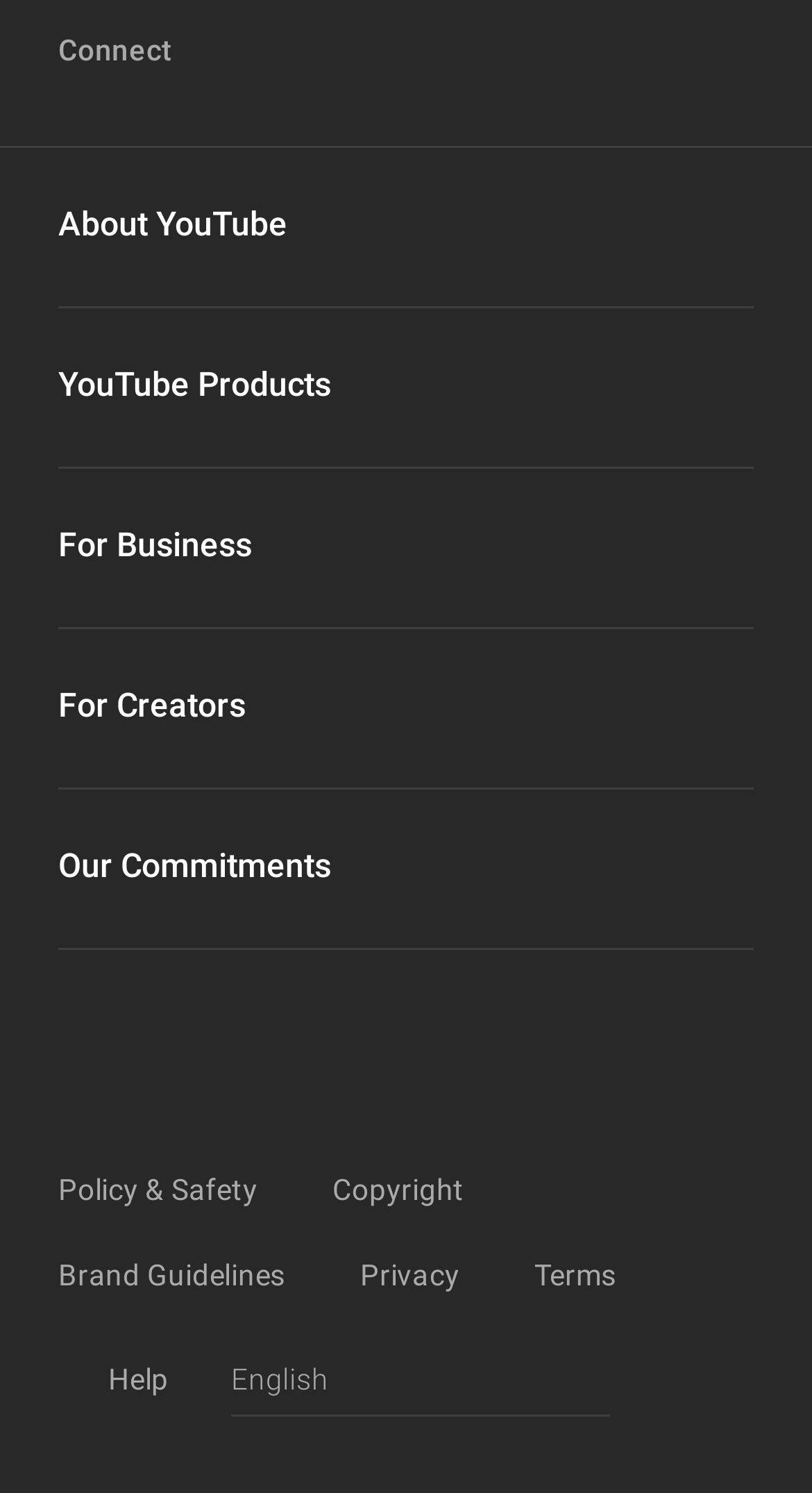Identify the bounding box of the UI component described as: "Copyright".

[0.41, 0.785, 0.572, 0.807]